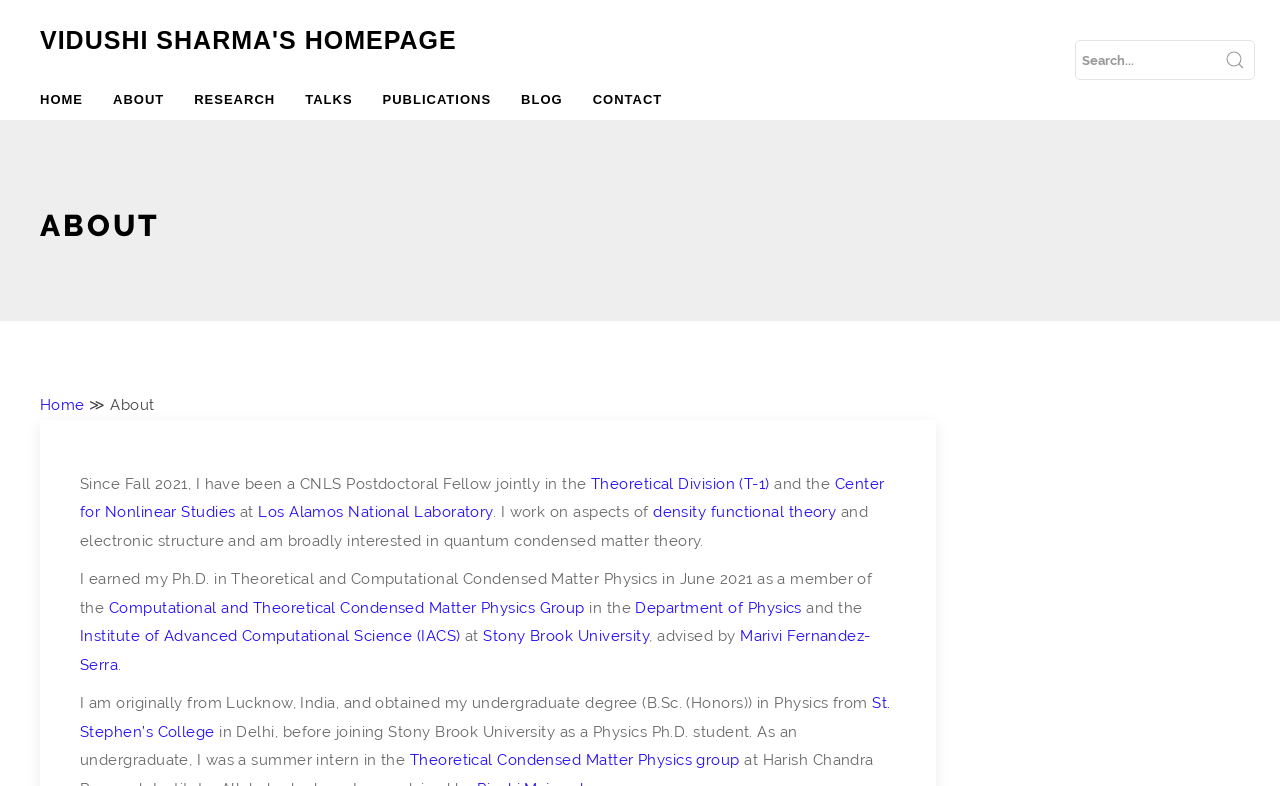Create an elaborate caption that covers all aspects of the webpage.

The webpage is Vidushi Sharma's personal homepage, which provides an overview of her background, research interests, and academic achievements. 

At the top of the page, there is a large heading "VIDUSHI SHARMA'S HOMEPAGE" followed by a navigation menu with links to different sections of the website, including "HOME", "ABOUT", "RESEARCH", "TALKS", "PUBLICATIONS", "BLOG", and "CONTACT". 

Below the navigation menu, there is a search bar with a magnifying glass icon on the right side. 

The main content of the page is divided into sections. The first section is an "ABOUT" heading, followed by a brief introduction to Vidushi Sharma's current position as a CNLS Postdoctoral Fellow at Los Alamos National Laboratory. 

The text then describes her research interests, including density functional theory and electronic structure, and her background in theoretical and computational condensed matter physics. 

The page also mentions her Ph.D. in Theoretical and Computational Condensed Matter Physics from Stony Brook University, where she was a member of the Computational and Theoretical Condensed Matter Physics Group. 

Additionally, the page provides information about her undergraduate degree from St. Stephen's College in Delhi, India, and her summer internship experience in the Theoretical Condensed Matter Physics group.